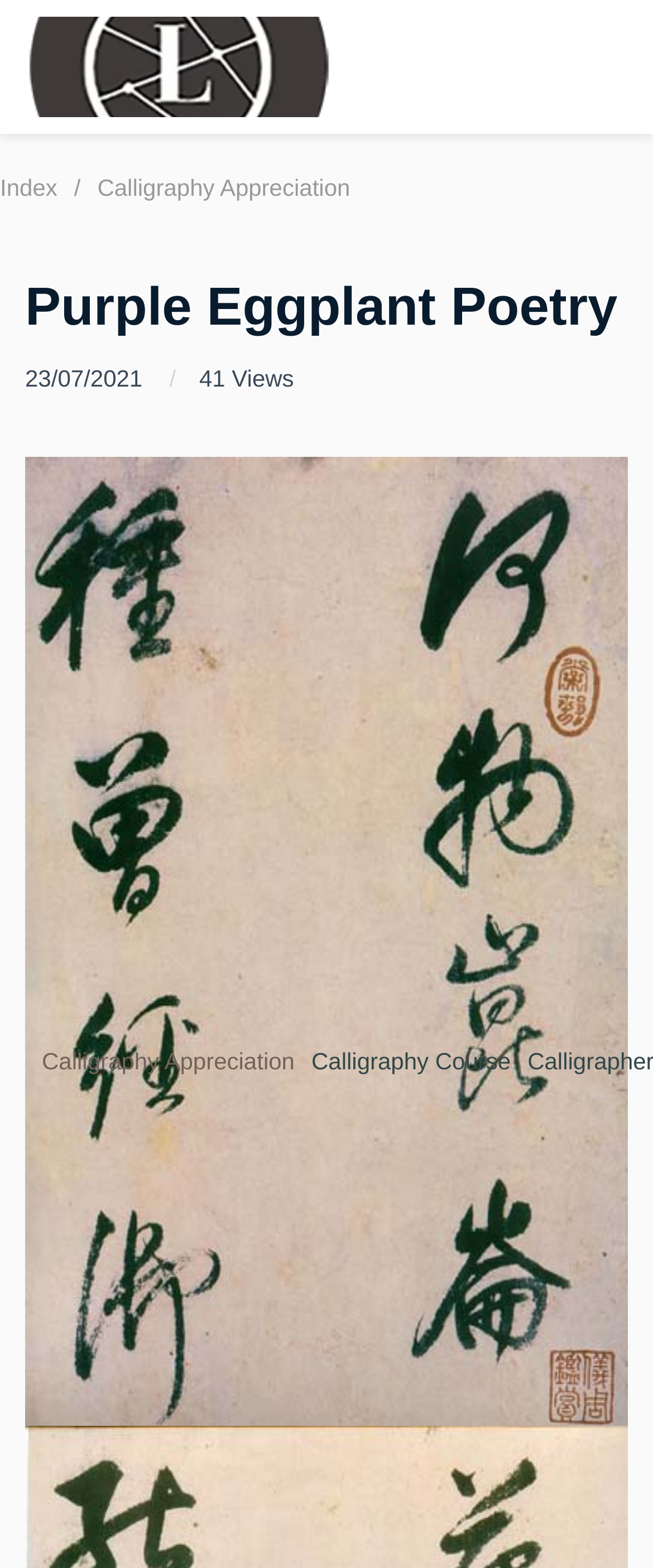Based on the description "Calligraphy Appreciation", find the bounding box of the specified UI element.

[0.051, 0.645, 0.464, 0.709]